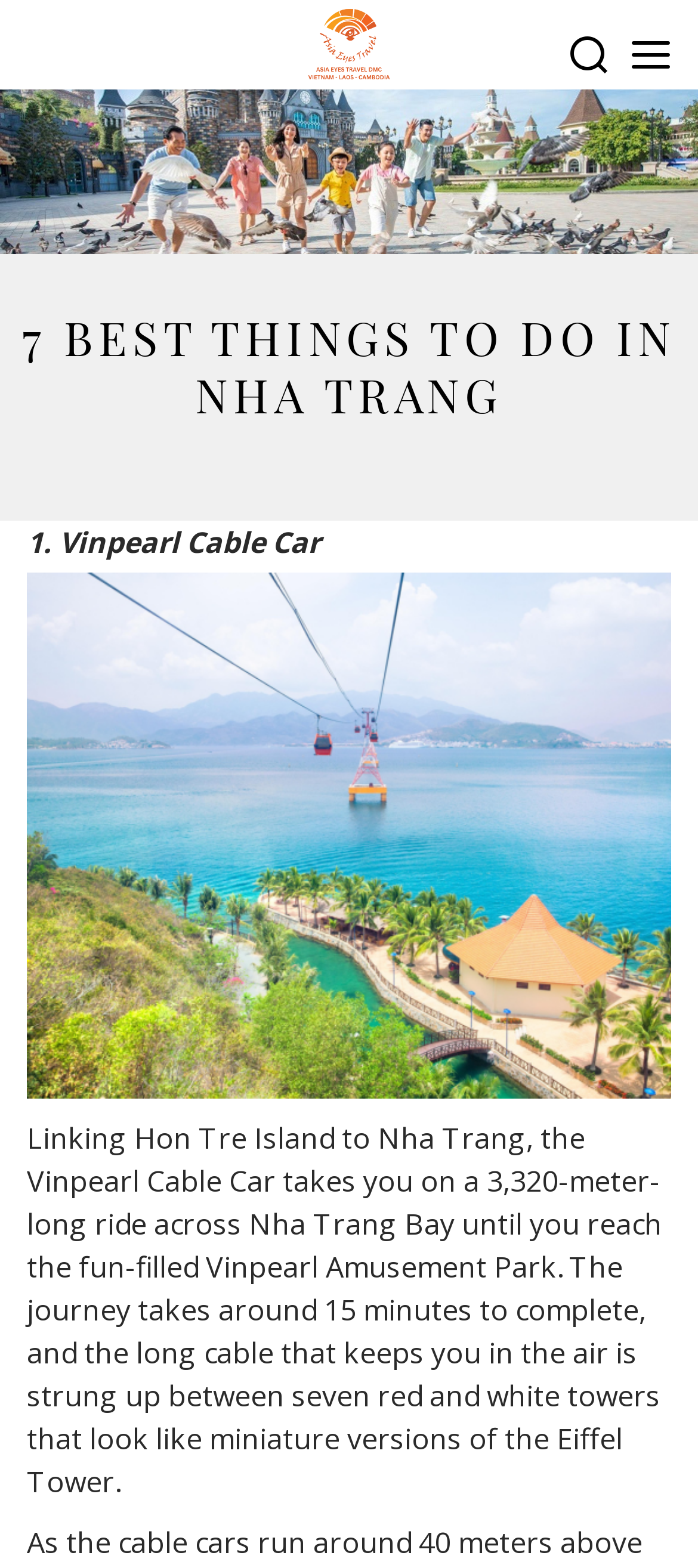Provide the bounding box coordinates for the UI element that is described by this text: "title="search"". The coordinates should be in the form of four float numbers between 0 and 1: [left, top, right, bottom].

[0.8, 0.021, 0.887, 0.054]